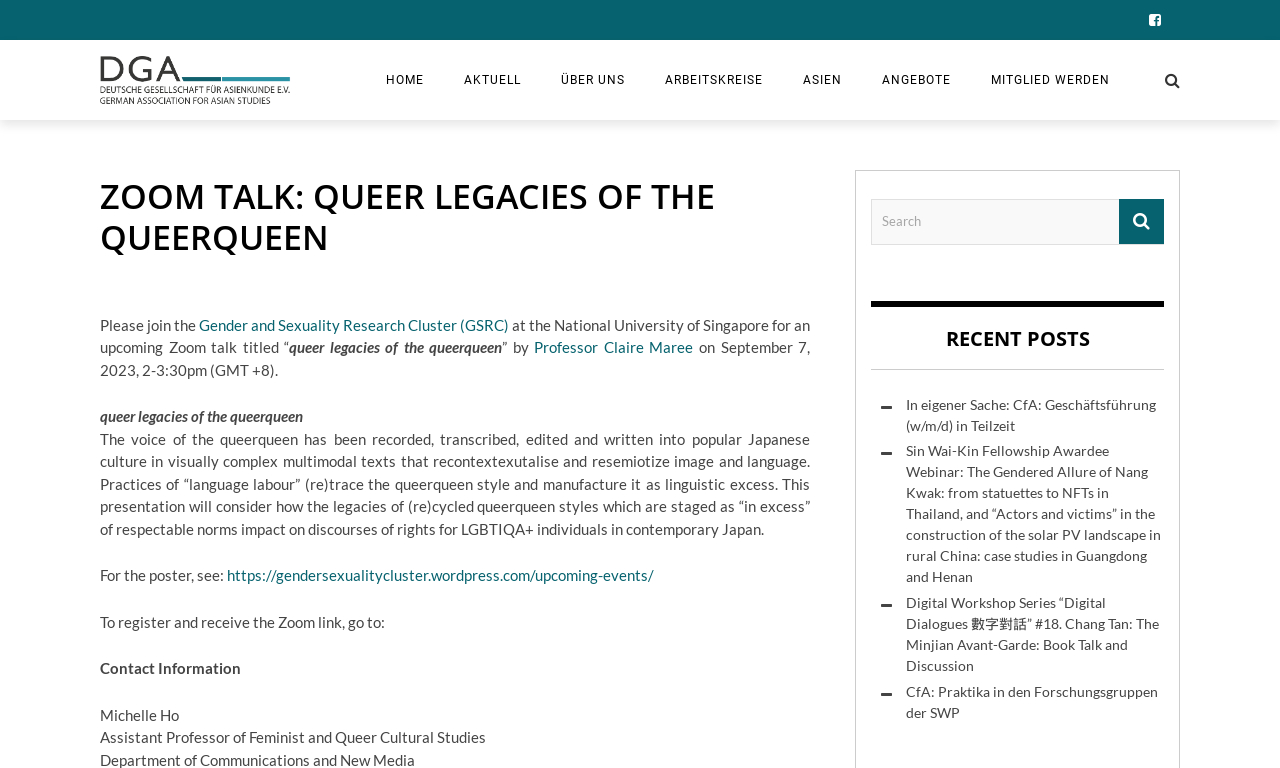Could you locate the bounding box coordinates for the section that should be clicked to accomplish this task: "Click the More button next to Arnon Aharon, M.D".

None